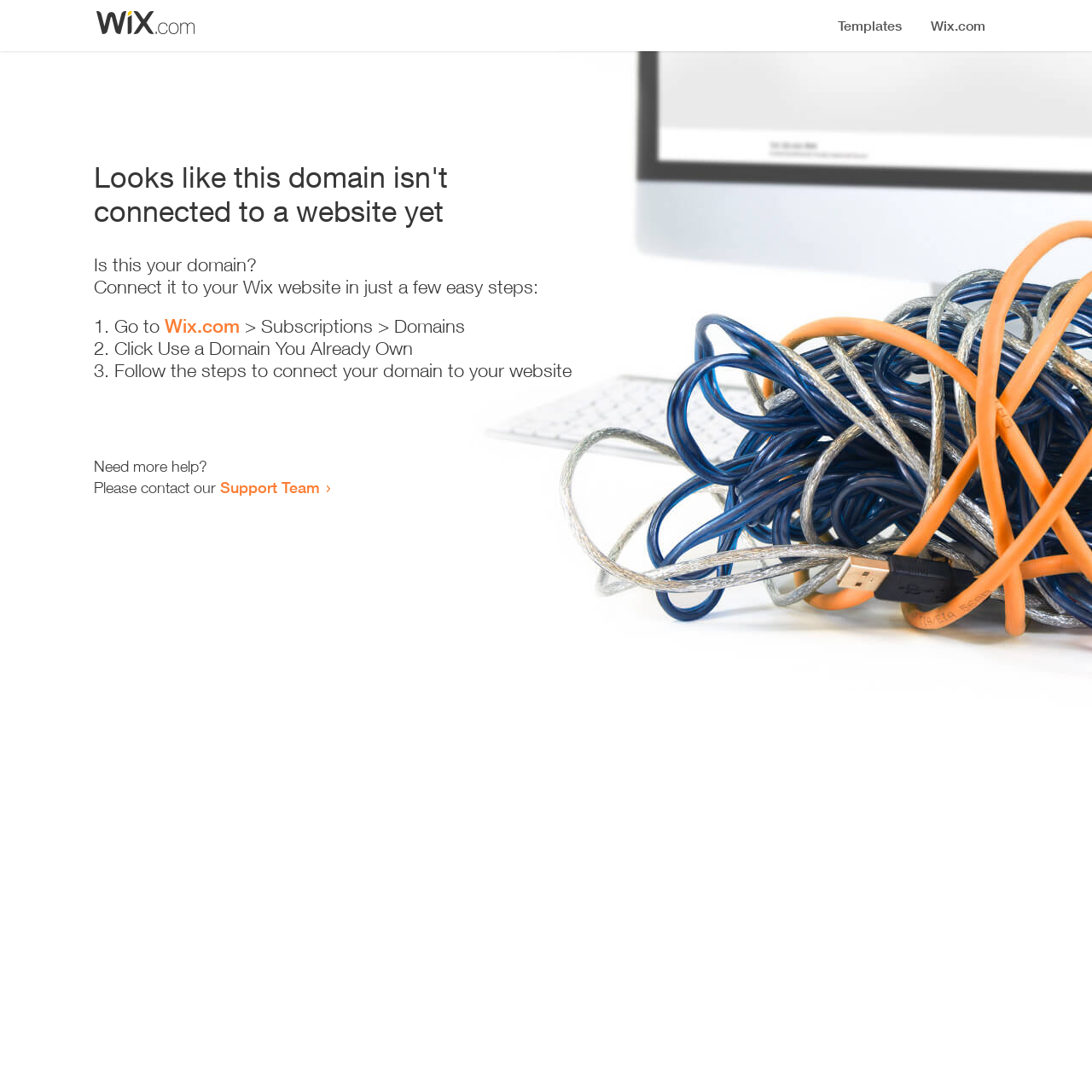How many steps are required to connect the domain? Please answer the question using a single word or phrase based on the image.

3